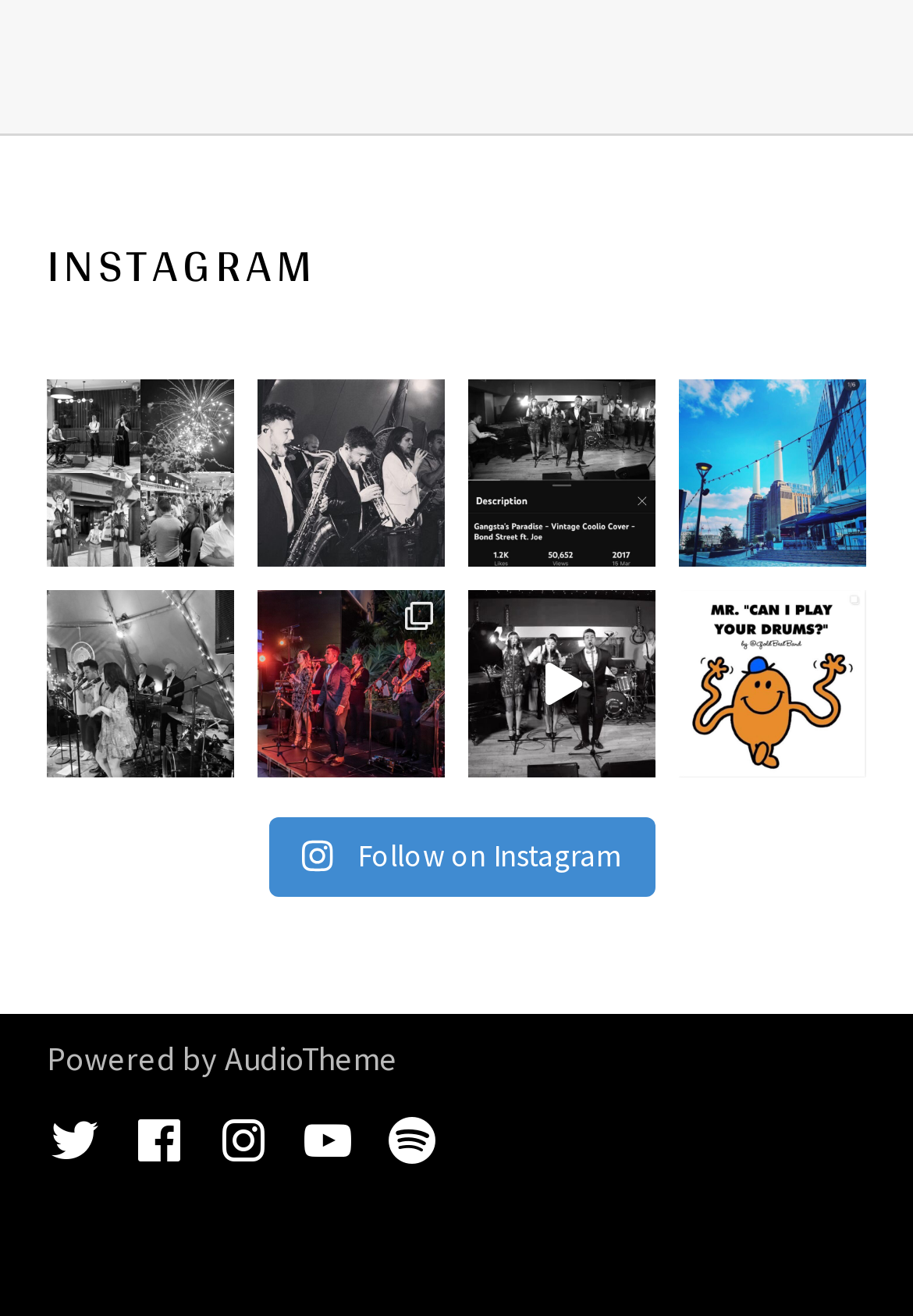Identify the bounding box coordinates for the element that needs to be clicked to fulfill this instruction: "View the post about the trio's brilliant time last night". Provide the coordinates in the format of four float numbers between 0 and 1: [left, top, right, bottom].

[0.051, 0.289, 0.256, 0.431]